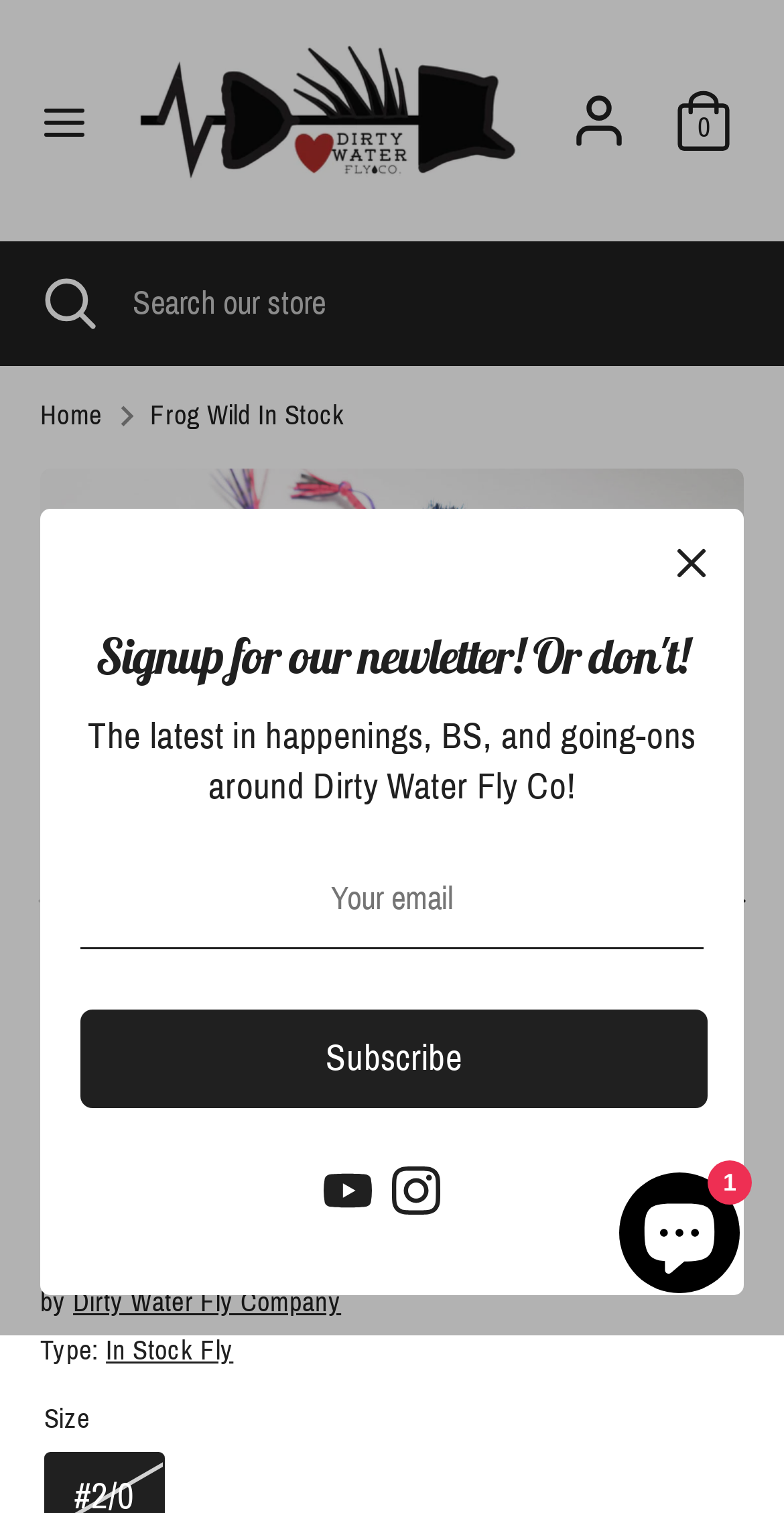Please locate the bounding box coordinates of the element that should be clicked to complete the given instruction: "Search our store".

[0.156, 0.118, 0.936, 0.175]